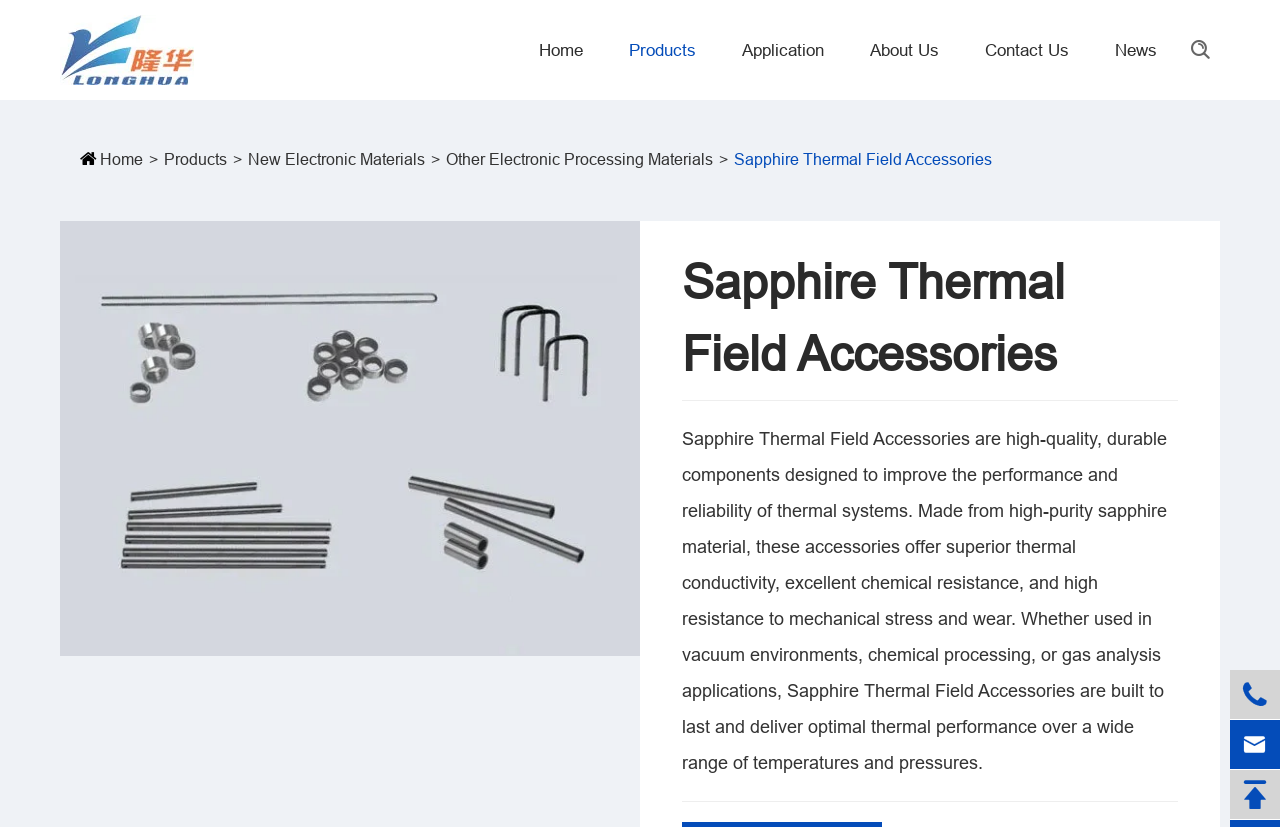How many main navigation links are on the top of the webpage?
Give a comprehensive and detailed explanation for the question.

By analyzing the webpage structure, I found six main navigation links on the top of the webpage, which are Home, Products, Application, About Us, Contact Us, and News.